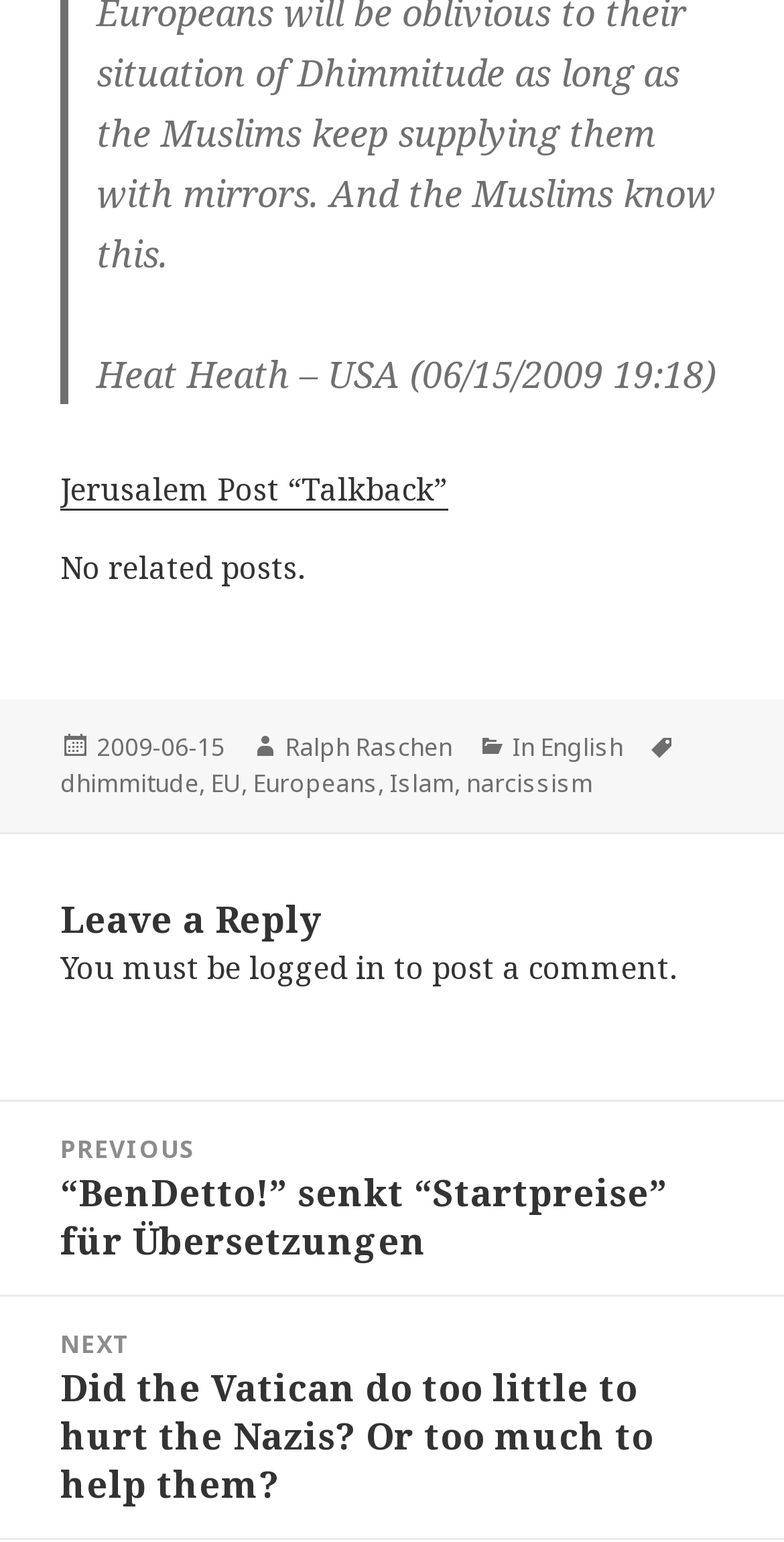Specify the bounding box coordinates of the element's region that should be clicked to achieve the following instruction: "Click on the link to view next post". The bounding box coordinates consist of four float numbers between 0 and 1, in the format [left, top, right, bottom].

[0.0, 0.841, 1.0, 0.997]